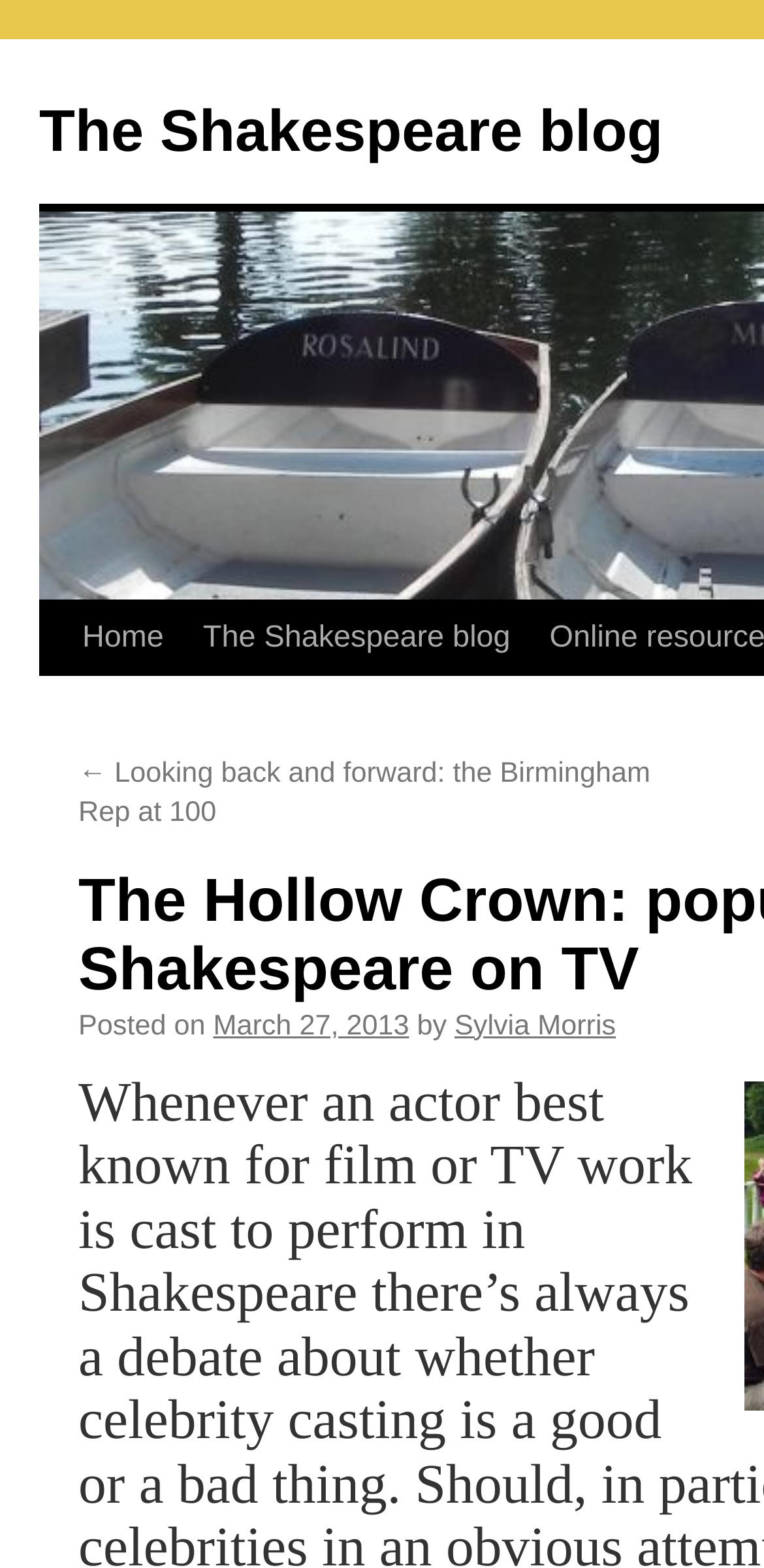Please locate the bounding box coordinates of the region I need to click to follow this instruction: "click on 'Sickie Wifebeater' Is Not A Fashion Statement".

None